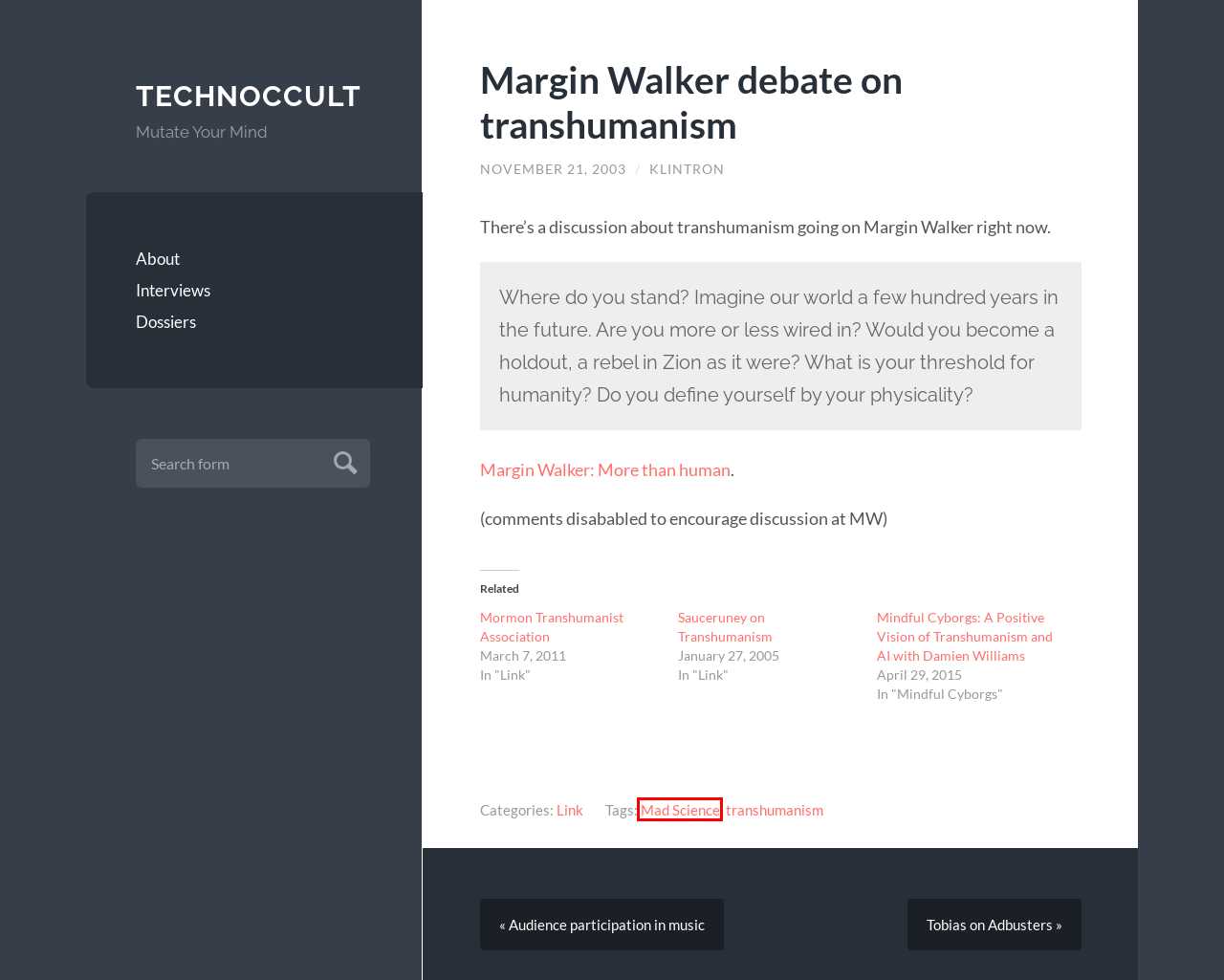Please examine the screenshot provided, which contains a red bounding box around a UI element. Select the webpage description that most accurately describes the new page displayed after clicking the highlighted element. Here are the candidates:
A. Link Archives | Technoccult
B. Mormon Transhumanist Association | Technoccult
C. Mindful Cyborgs: A Positive Vision of Transhumanism and AI with Damien Williams | Technoccult
D. transhumanism Archives | Technoccult
E. Technoccult: Mutate Your Mind
F. Mad Science Archives | Technoccult
G. Klintron, Author at Technoccult
H. About | Technoccult

F